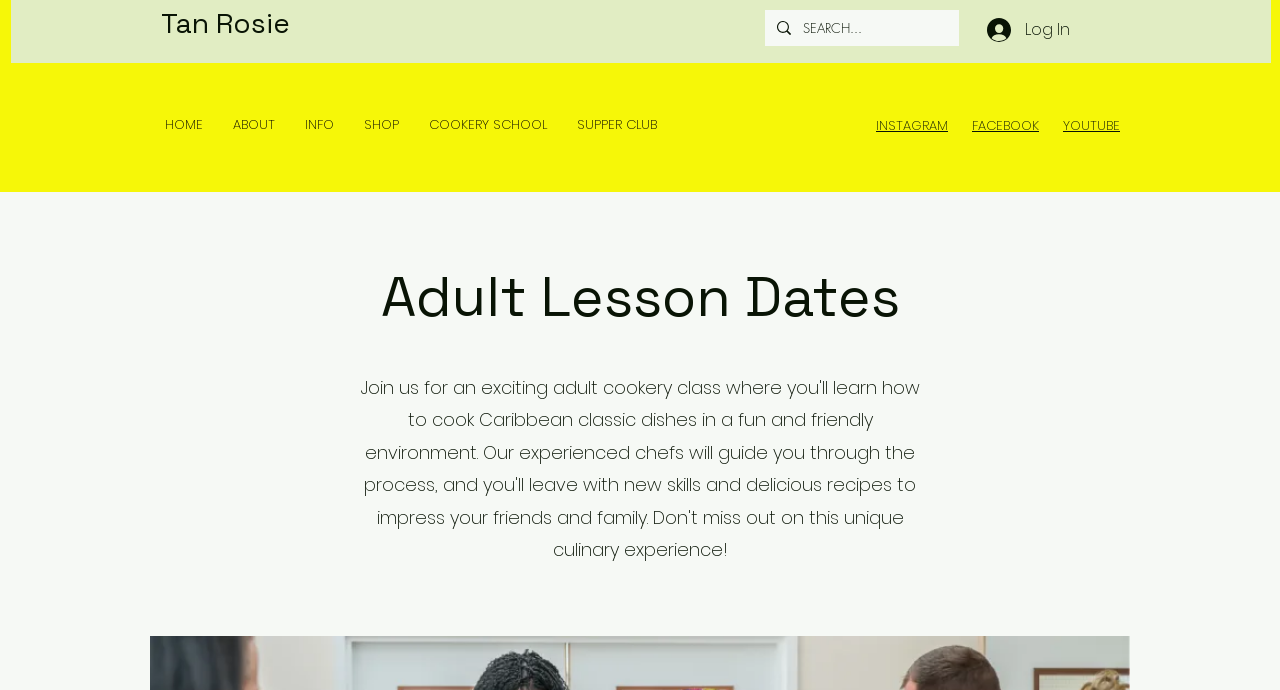What social media platforms does the cookery school have a presence on?
Please provide a comprehensive and detailed answer to the question.

The webpage has links to the cookery school's social media profiles, including Instagram, Facebook, and YouTube, which suggests that the cookery school has a presence on these platforms.